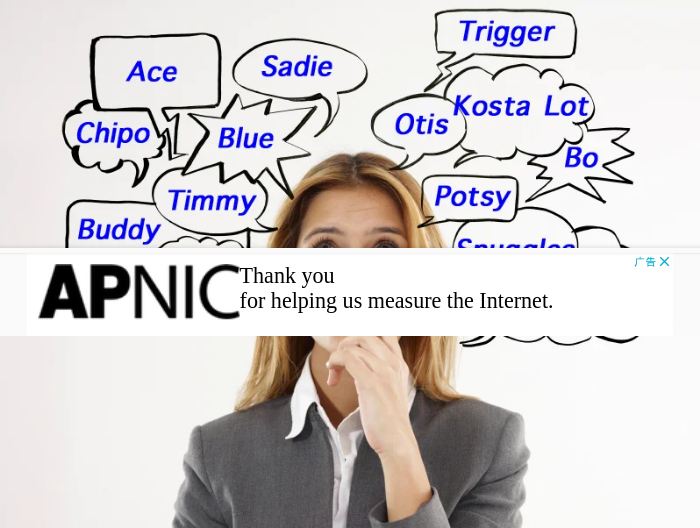Give an elaborate caption for the image.

In this image, a thoughtful woman appears, dressed in a professional outfit and posing in front of a backdrop filled with various playful cat names, such as "Ace," "Sadie," "Blue," and "Boo Boo," among others. These names are presented in colorful speech bubbles, indicating a lighthearted conversation about naming cats. Overlaid on the scene is a graphic that reads "APNIC," along with a message thanking viewers for helping measure the Internet, adding an element of appreciation and technology to the whimsical theme of pet naming. This combination of imagery invites viewers to reflect on the personal and cultural significance of naming, whether it be for cats or in a broader context.